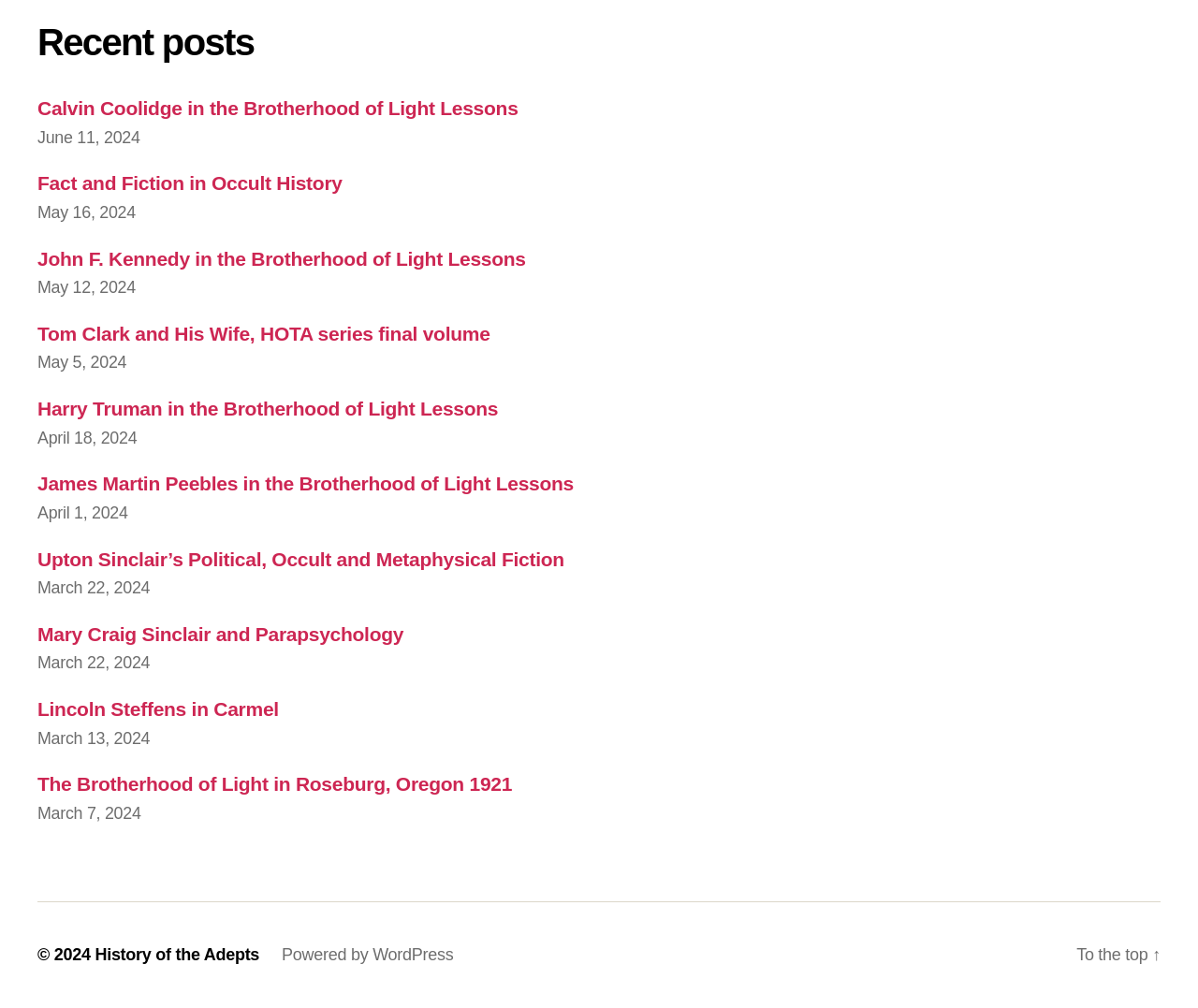Please specify the bounding box coordinates of the clickable region to carry out the following instruction: "Get help from 'Help/FAQs'". The coordinates should be four float numbers between 0 and 1, in the format [left, top, right, bottom].

None